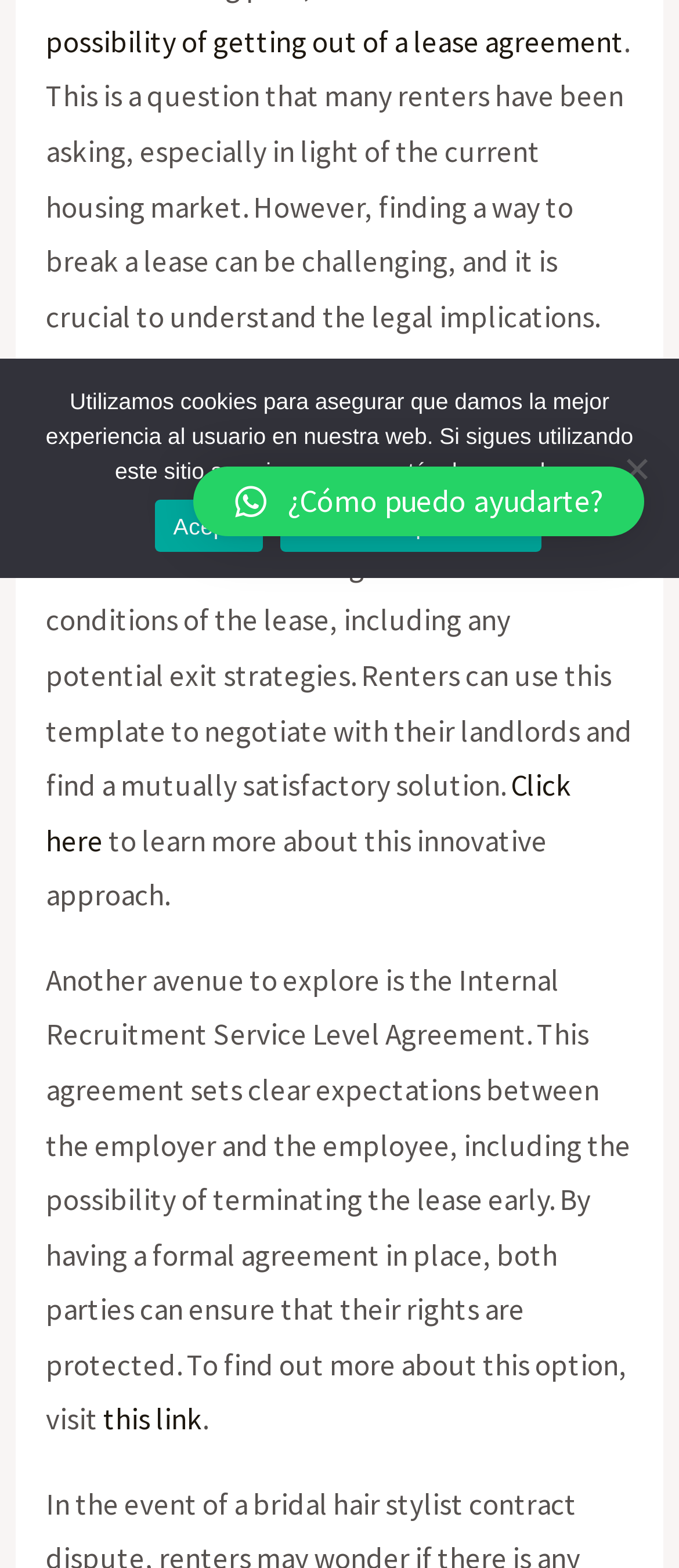Bounding box coordinates are specified in the format (top-left x, top-left y, bottom-right x, bottom-right y). All values are floating point numbers bounded between 0 and 1. Please provide the bounding box coordinate of the region this sentence describes: RYO Member Access Widget

None